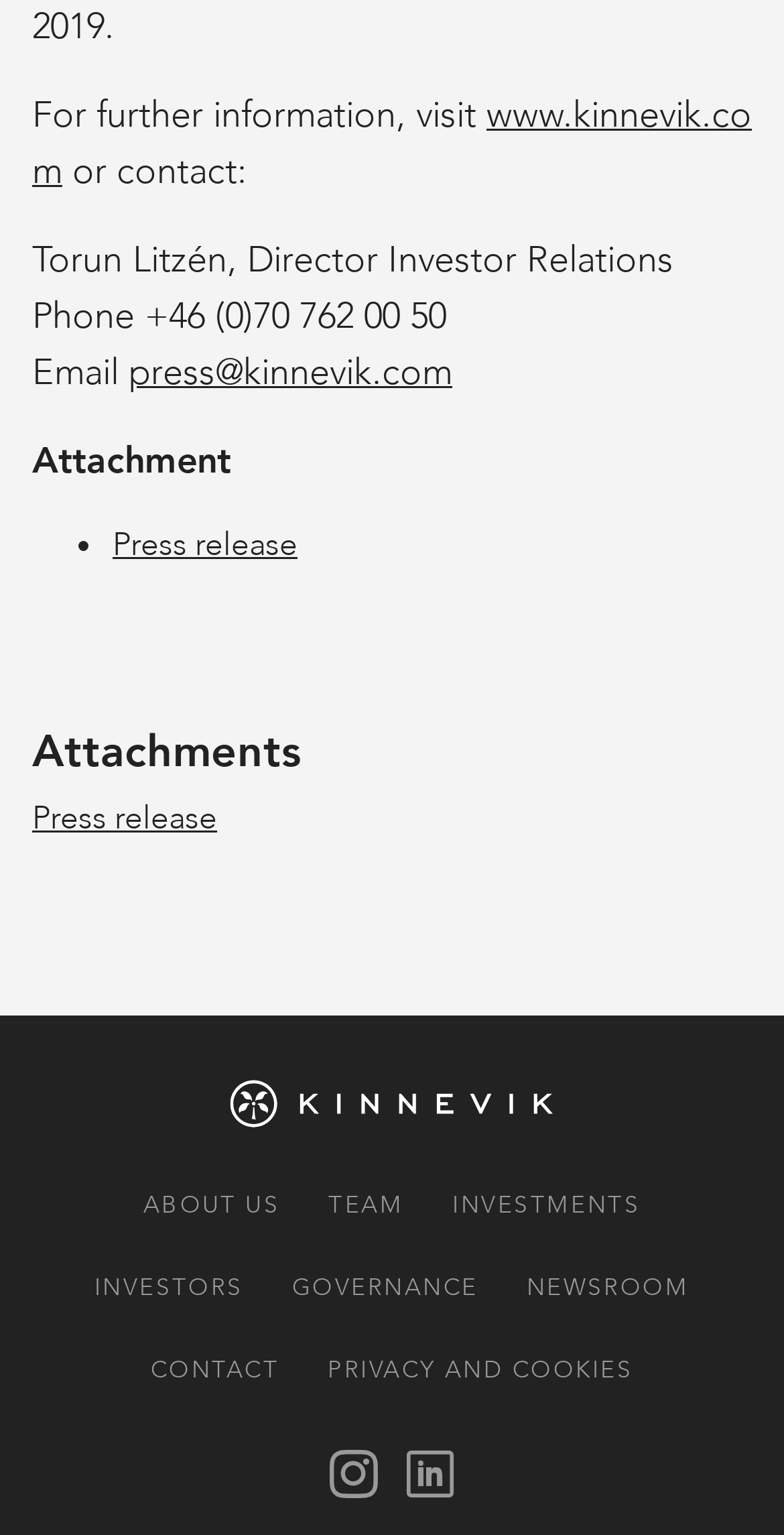Determine the bounding box coordinates for the region that must be clicked to execute the following instruction: "contact Torun Litzén".

[0.041, 0.227, 0.577, 0.259]